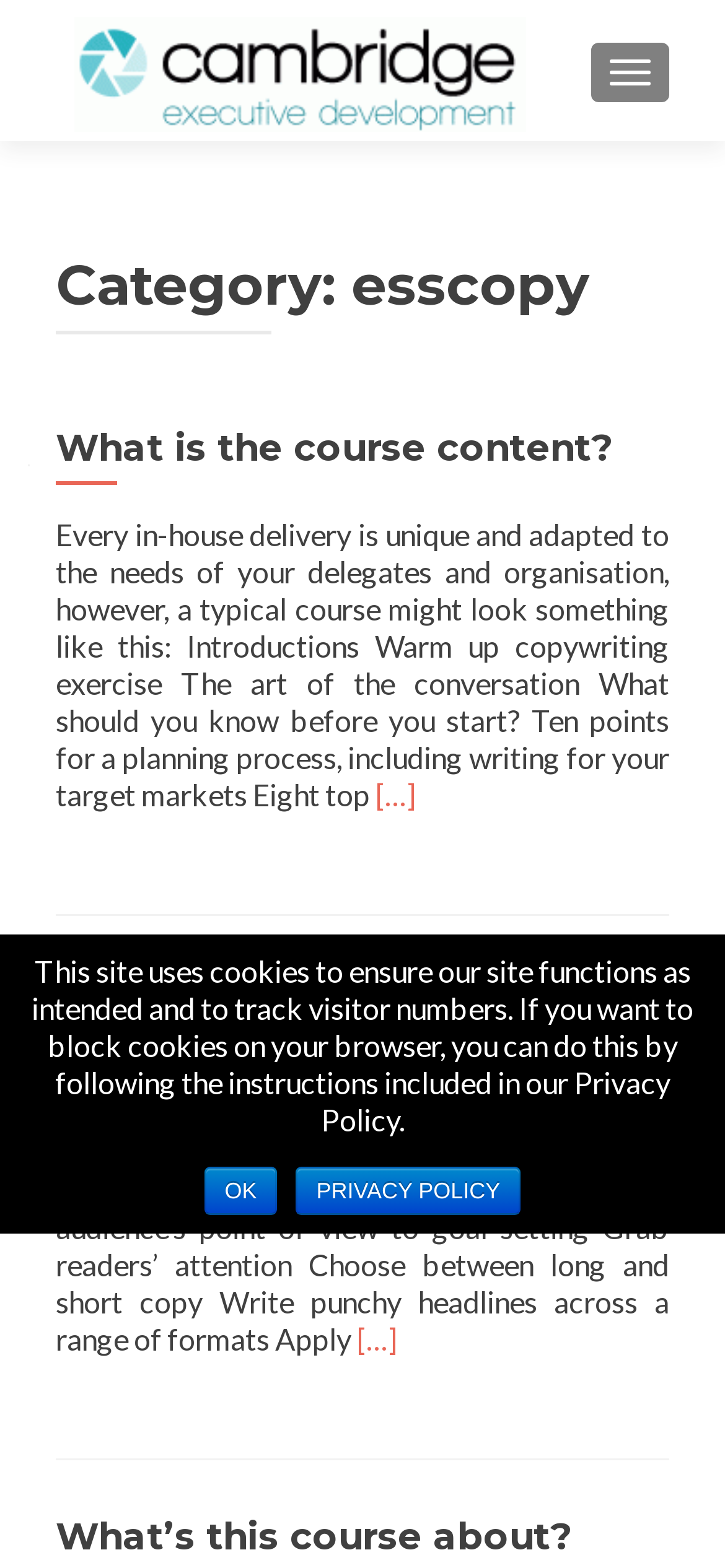Pinpoint the bounding box coordinates of the element you need to click to execute the following instruction: "Click the Menu button". The bounding box should be represented by four float numbers between 0 and 1, in the format [left, top, right, bottom].

None